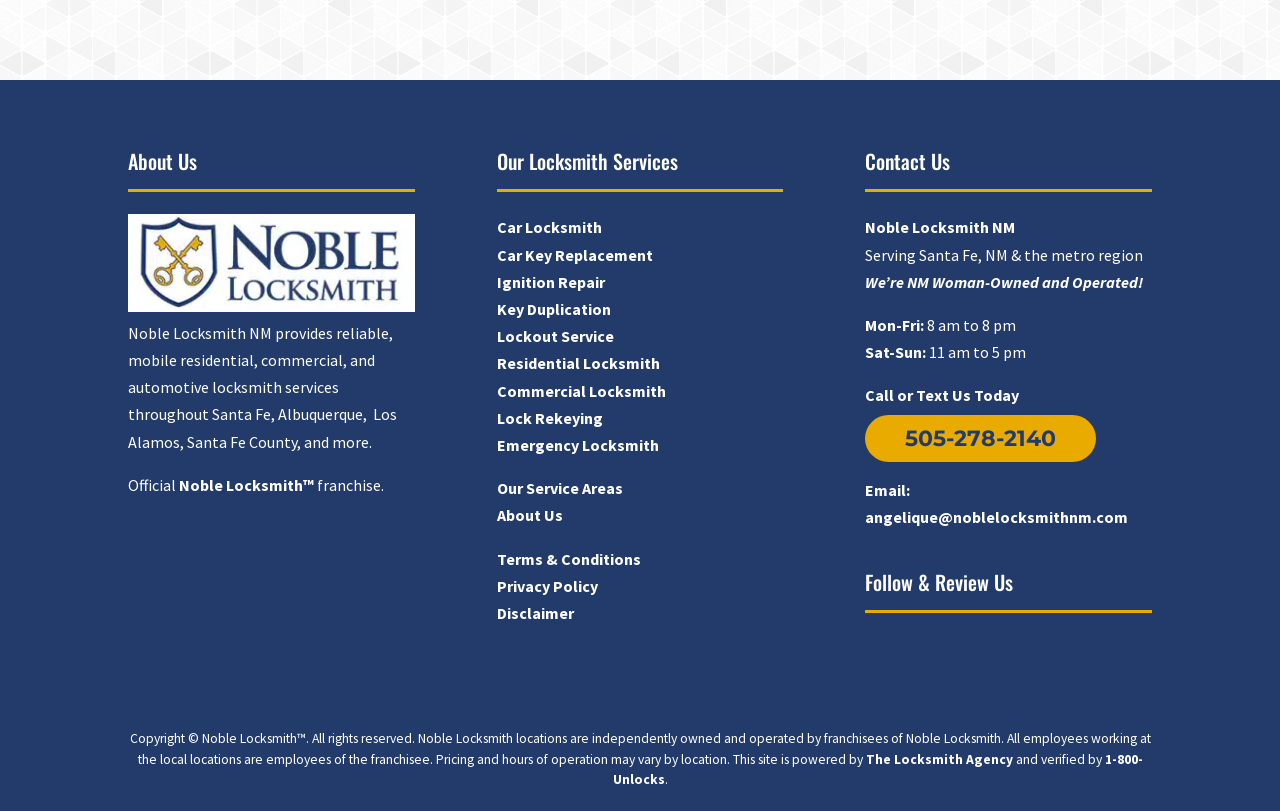Is Noble Locksmith NM a woman-owned business?
Please answer the question with a detailed response using the information from the screenshot.

I found the answer by looking at the static text 'We’re NM Woman-Owned and Operated!' which is located under the 'Contact Us' heading, indicating that Noble Locksmith NM is a woman-owned business.